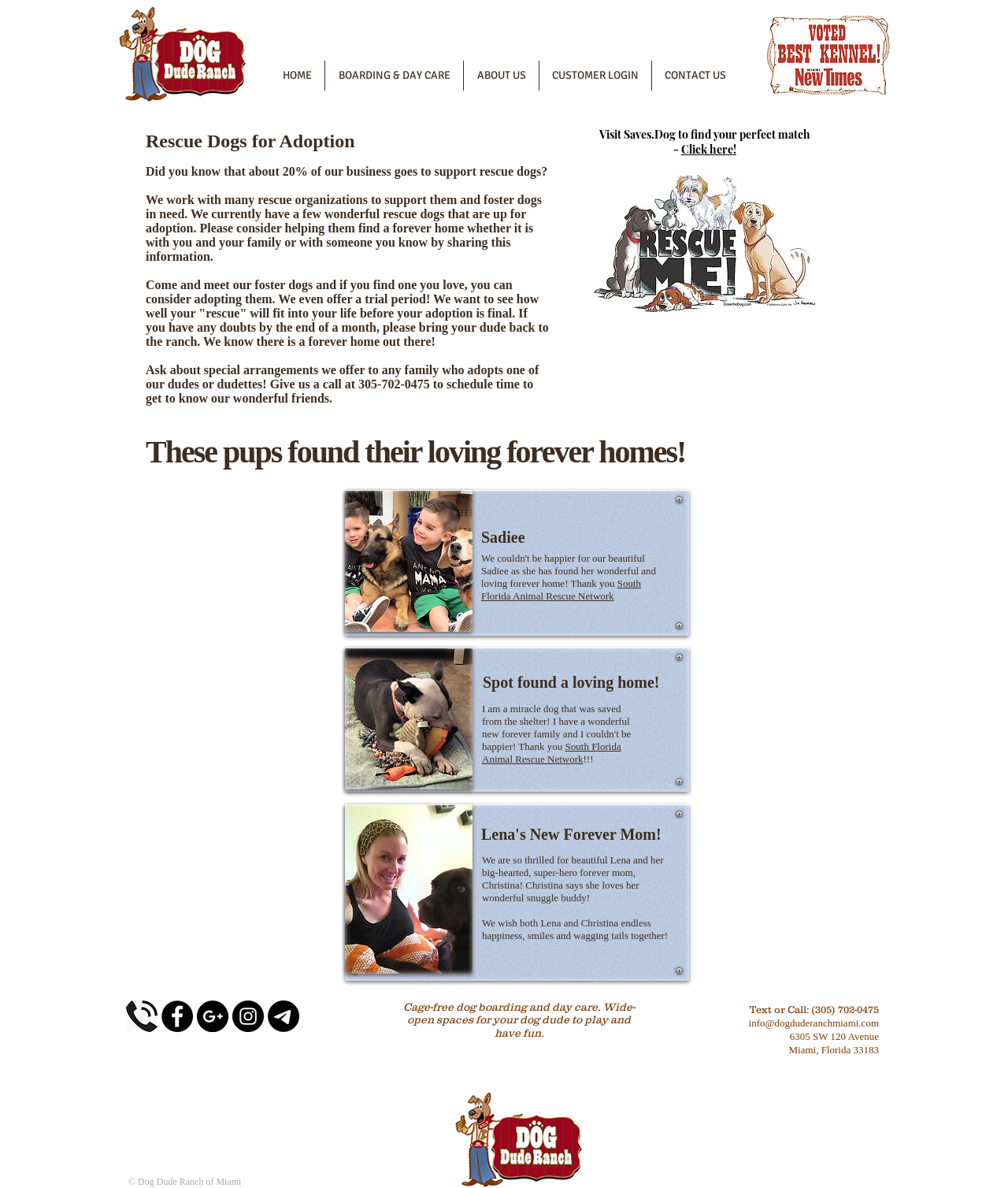Please identify the bounding box coordinates of the element I need to click to follow this instruction: "Learn more about the rescue dogs for adoption".

[0.145, 0.107, 0.545, 0.128]